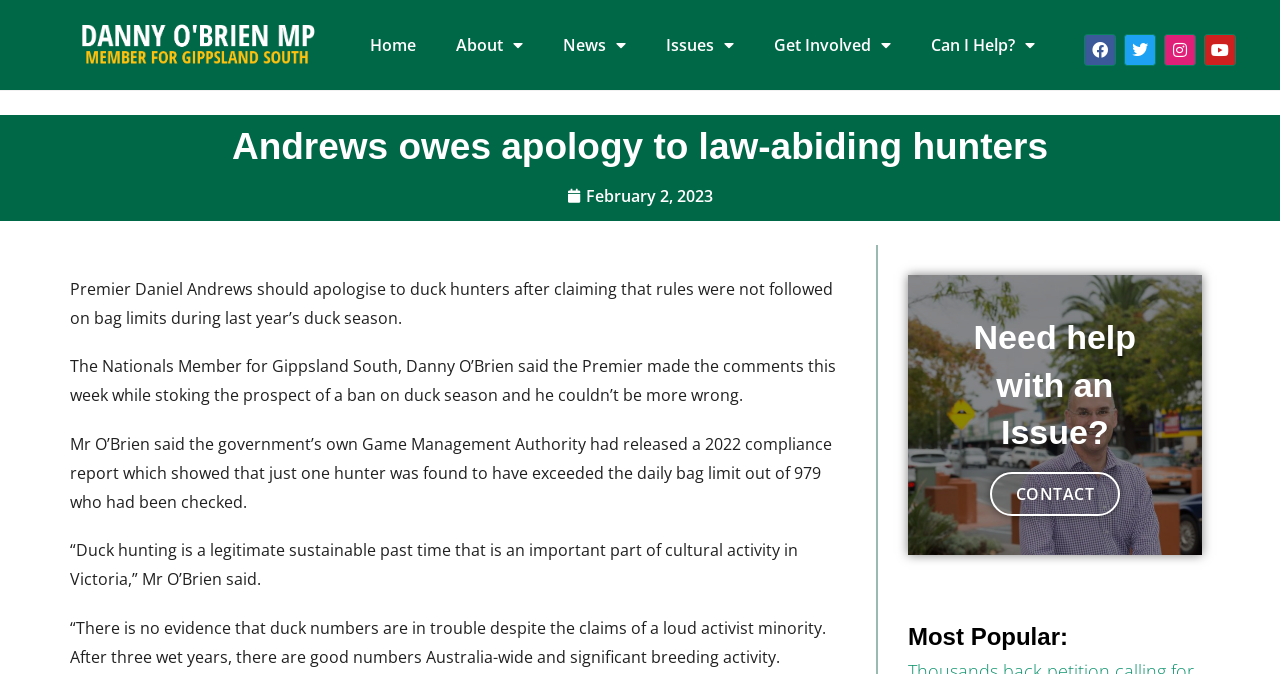Please identify the bounding box coordinates of the element I need to click to follow this instruction: "Contact Danny O'Brien for help with an issue".

[0.709, 0.408, 0.939, 0.823]